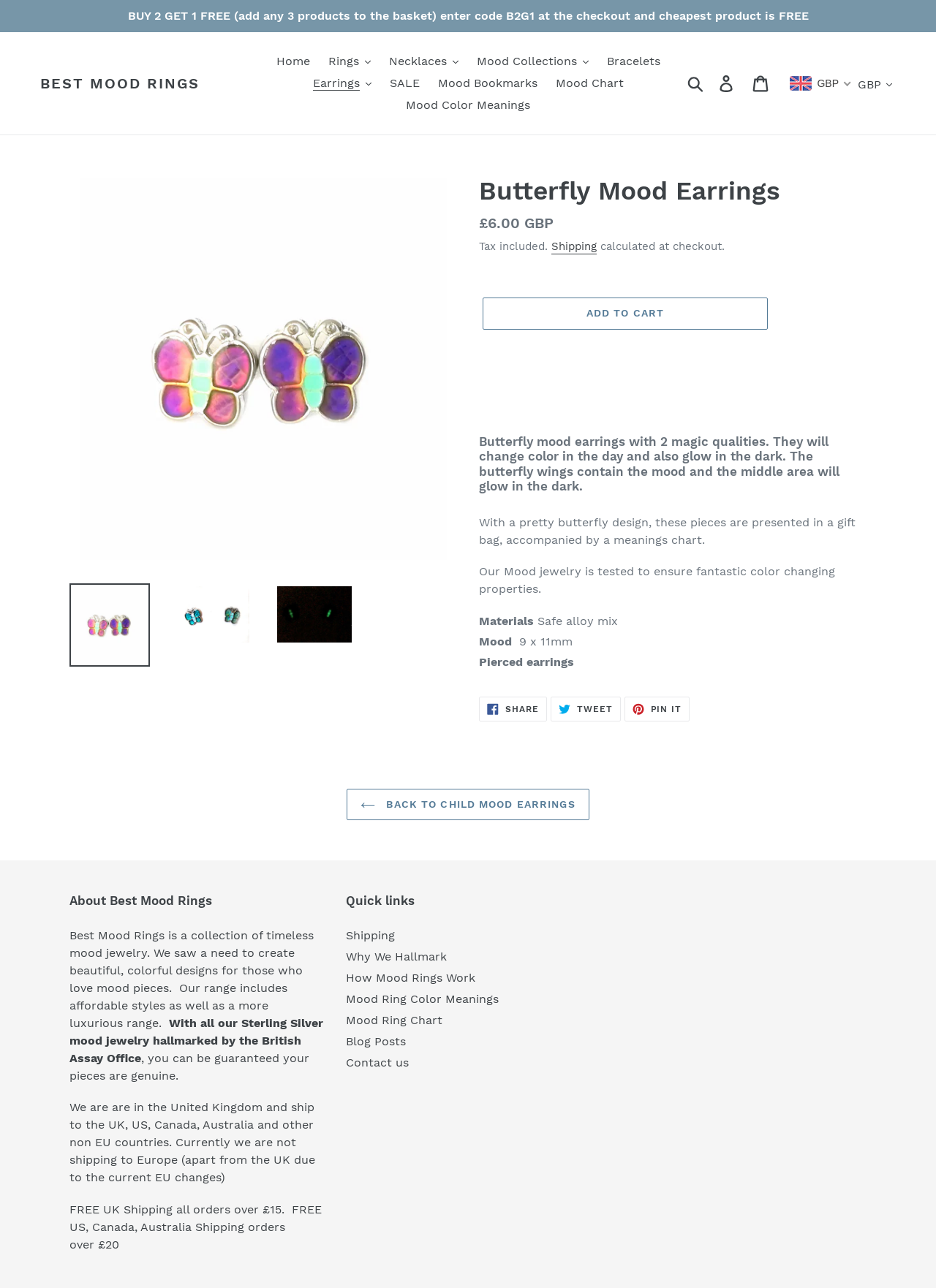Please identify the bounding box coordinates of the element that needs to be clicked to execute the following command: "Select a currency from the dropdown menu". Provide the bounding box using four float numbers between 0 and 1, formatted as [left, top, right, bottom].

[0.91, 0.055, 0.957, 0.077]